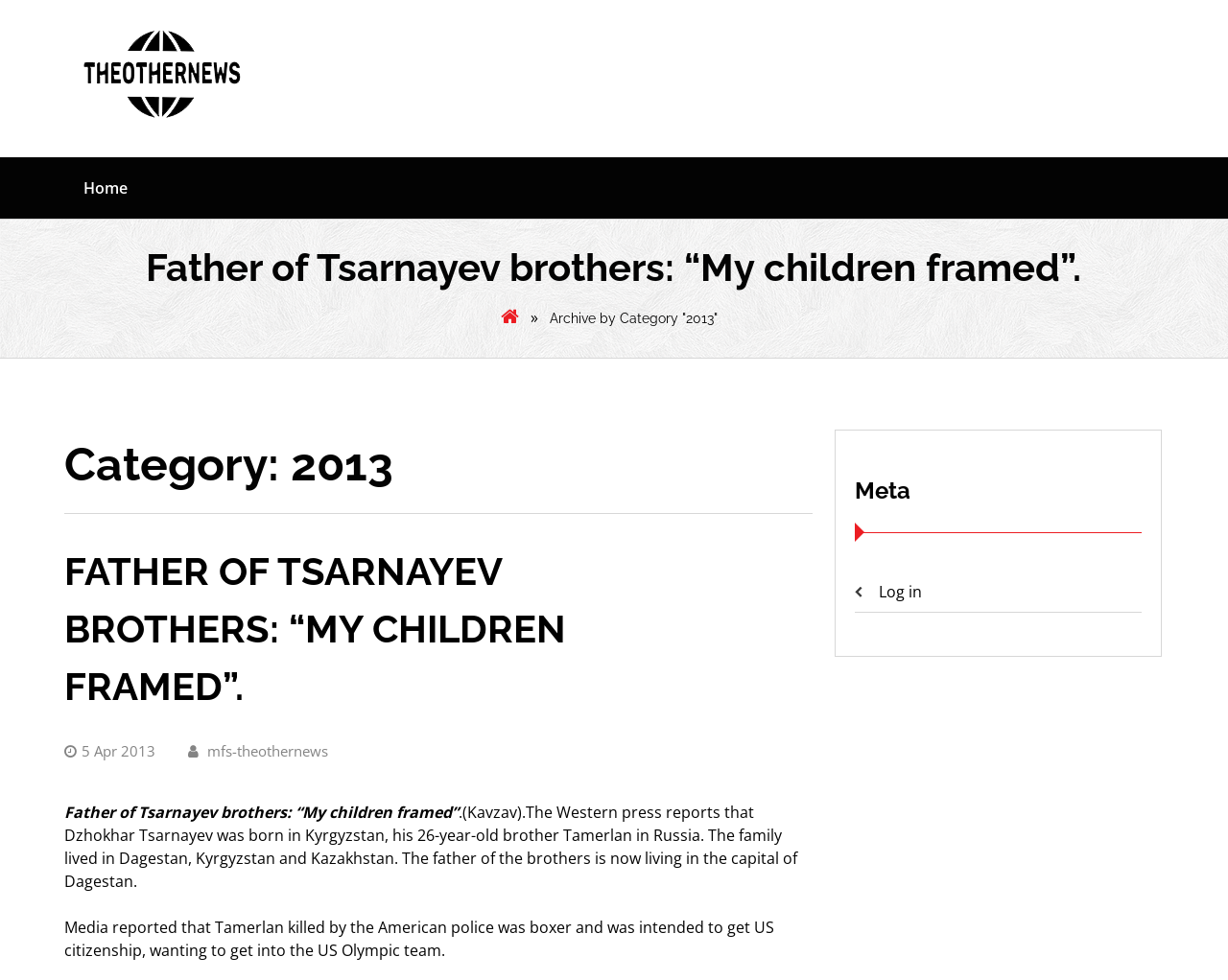Provide a single word or phrase to answer the given question: 
How many links are there in the header section?

3